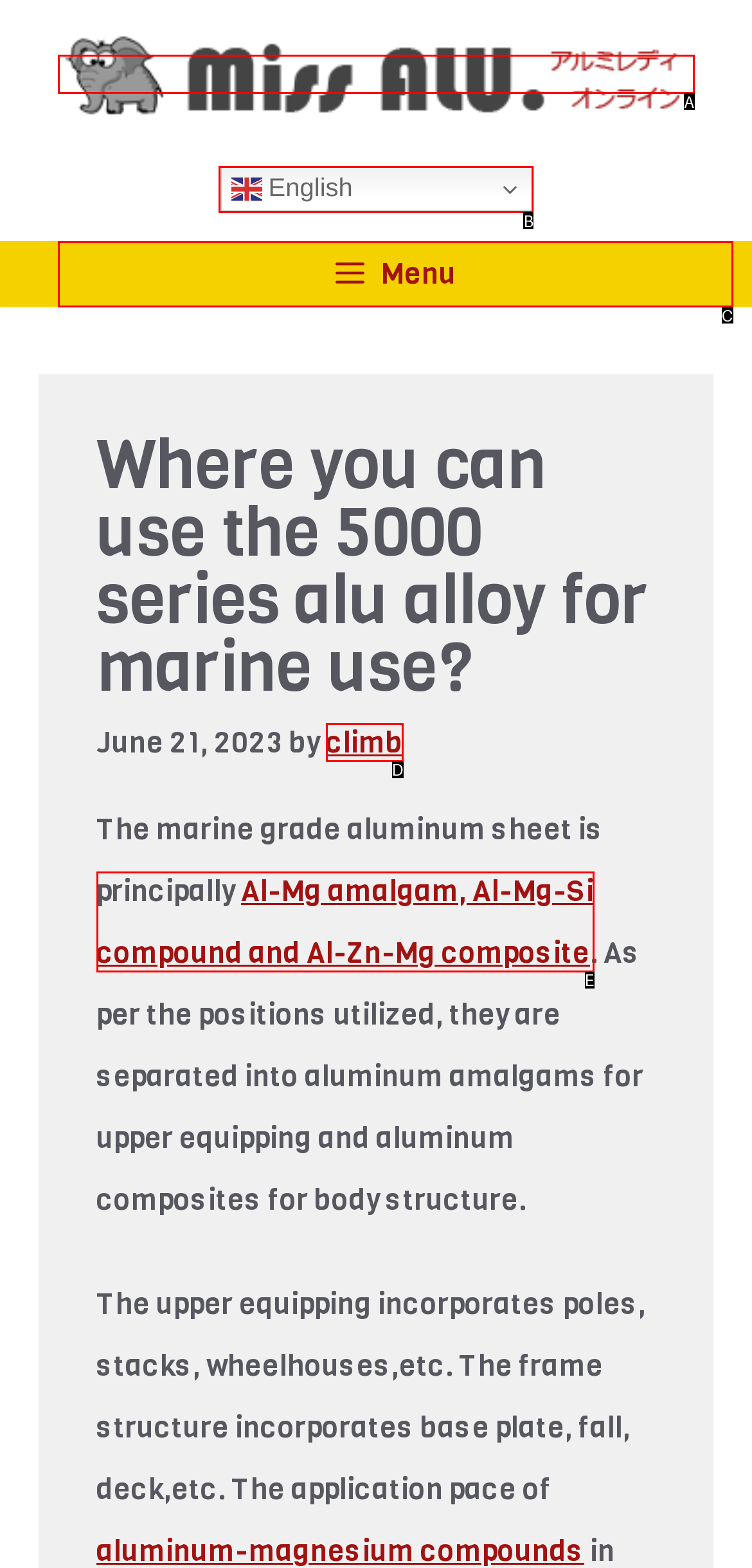Pick the HTML element that corresponds to the description: climb
Answer with the letter of the correct option from the given choices directly.

D